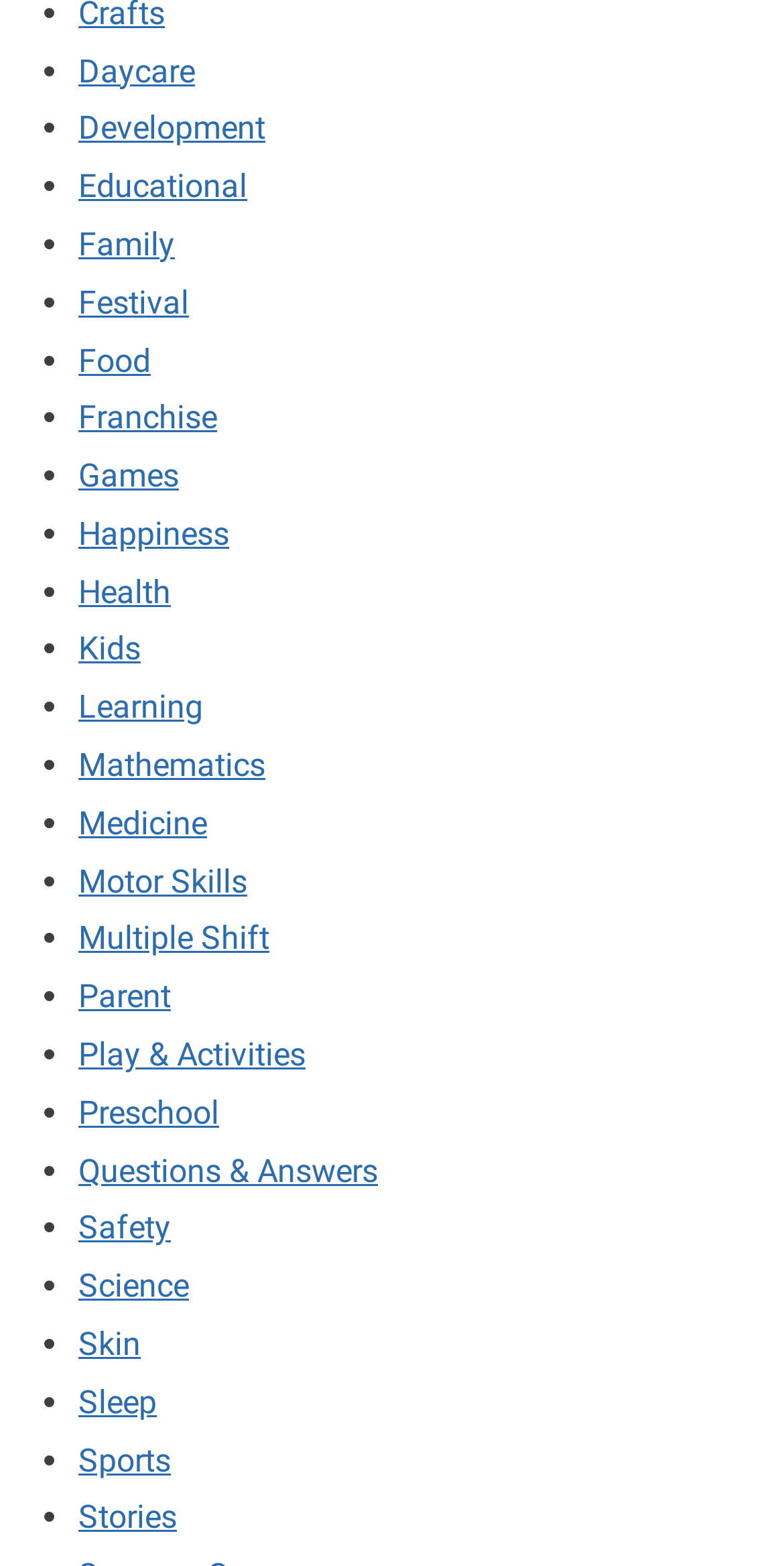Could you highlight the region that needs to be clicked to execute the instruction: "learn about Happiness"?

[0.1, 0.328, 0.292, 0.353]